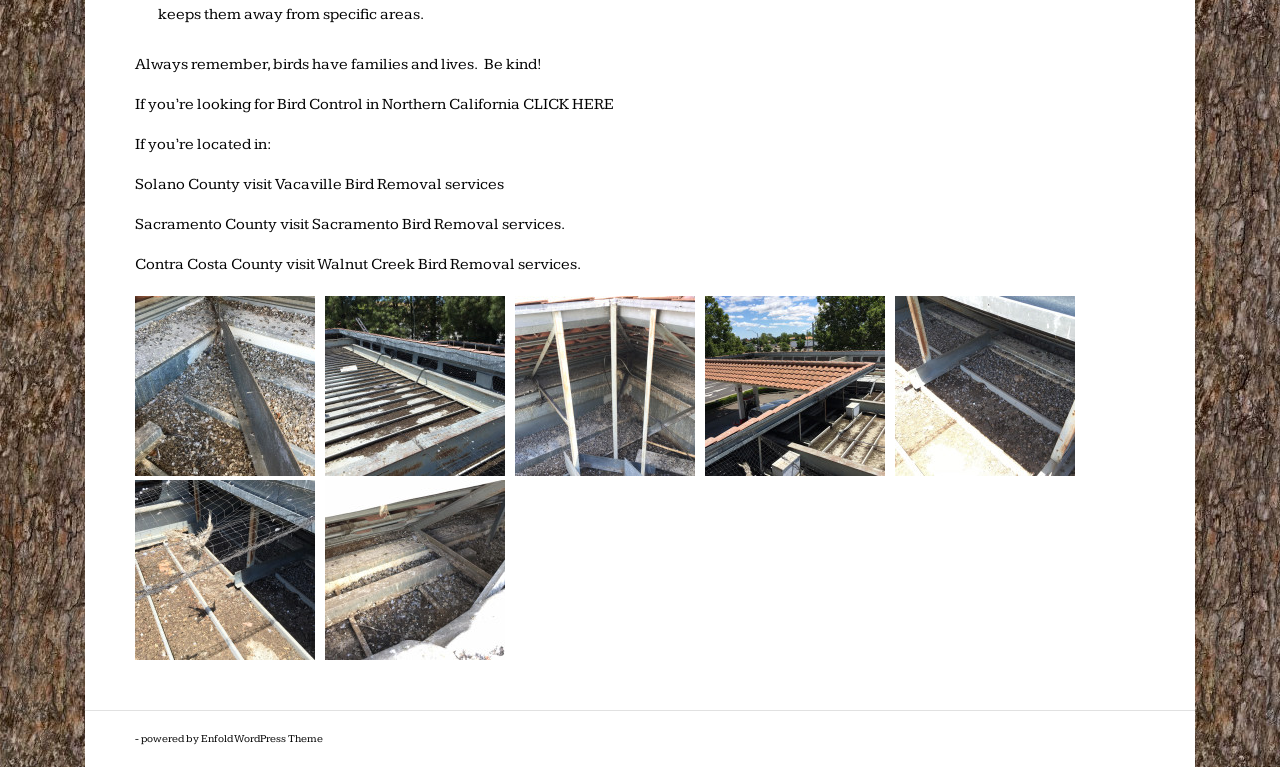What is depicted in the image at the top-right corner?
Identify the answer in the screenshot and reply with a single word or phrase.

Bat exclusion